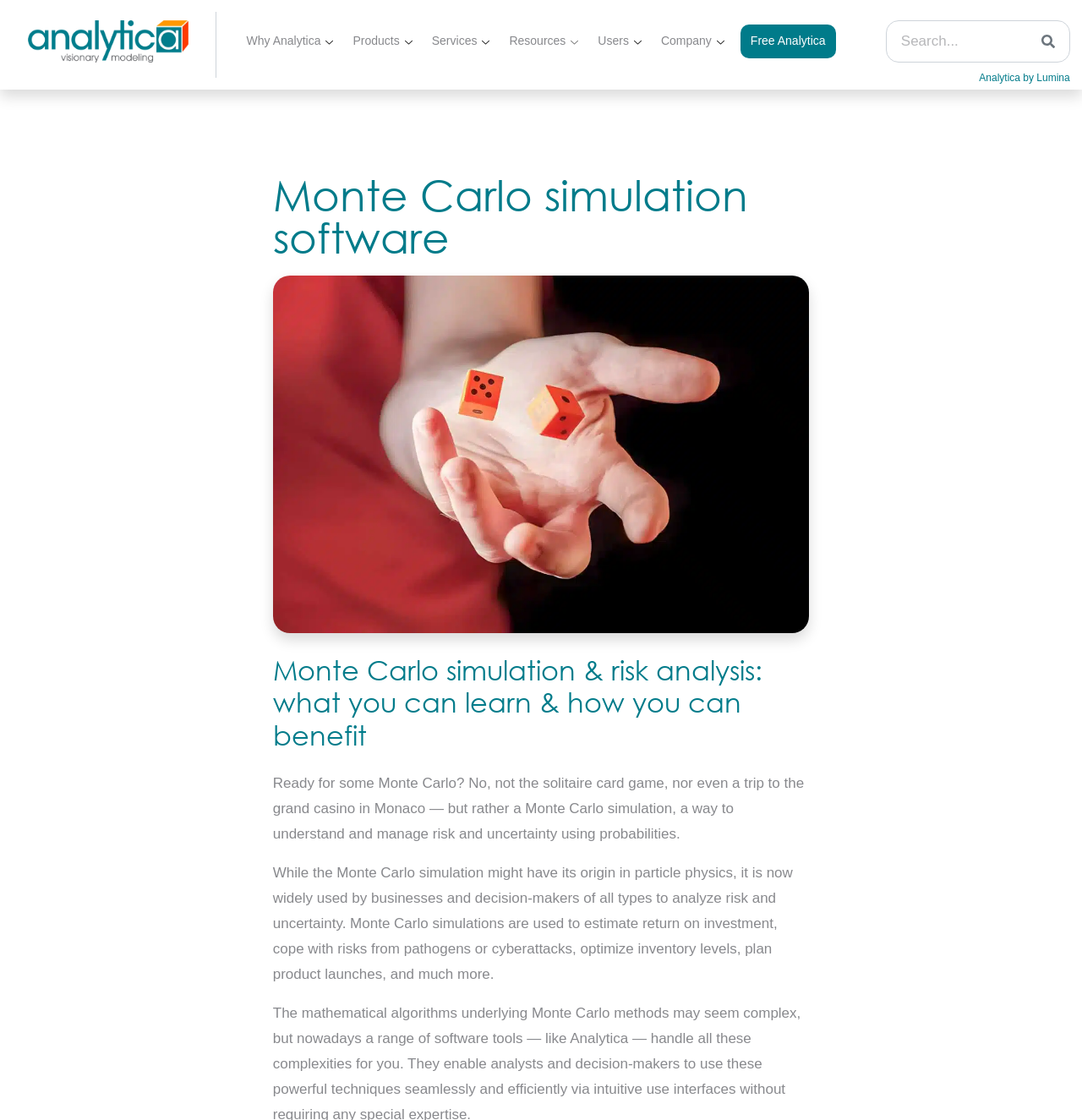Can you specify the bounding box coordinates for the region that should be clicked to fulfill this instruction: "go to Why Analytica page".

[0.225, 0.022, 0.315, 0.052]